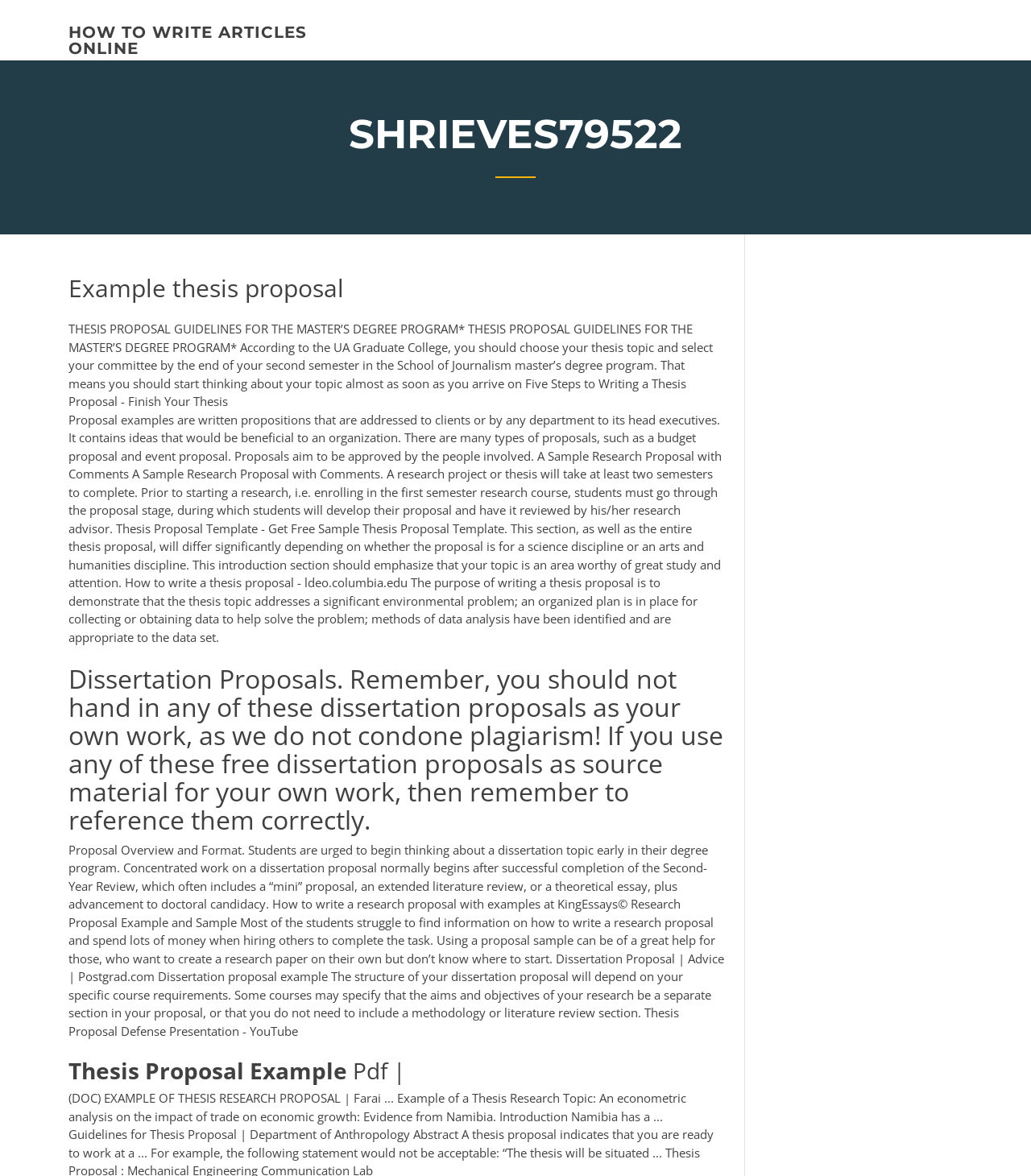What is a dissertation proposal?
Answer the question with a single word or phrase derived from the image.

A written proposition